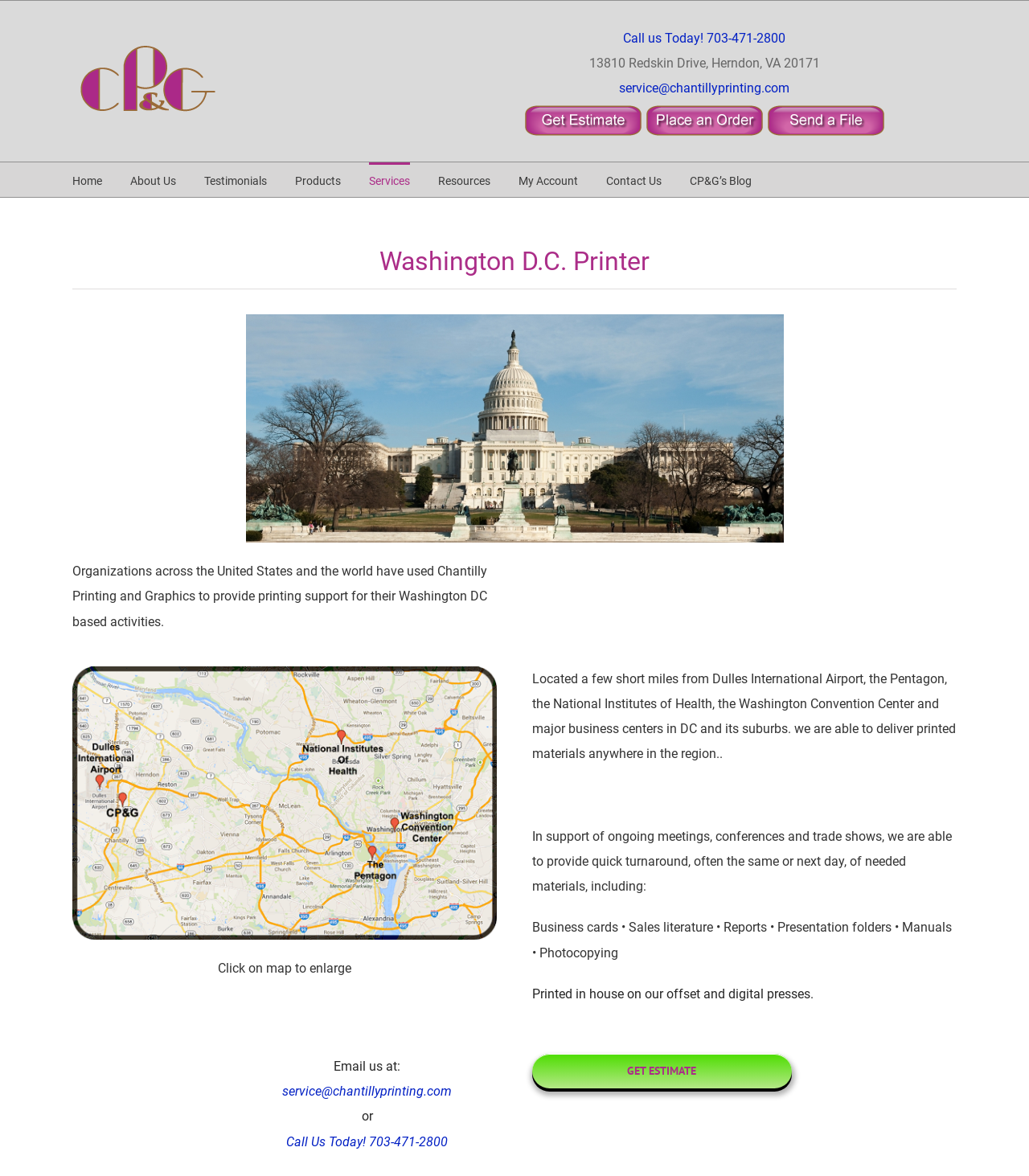Find and specify the bounding box coordinates that correspond to the clickable region for the instruction: "Call the phone number".

[0.44, 0.022, 0.929, 0.043]